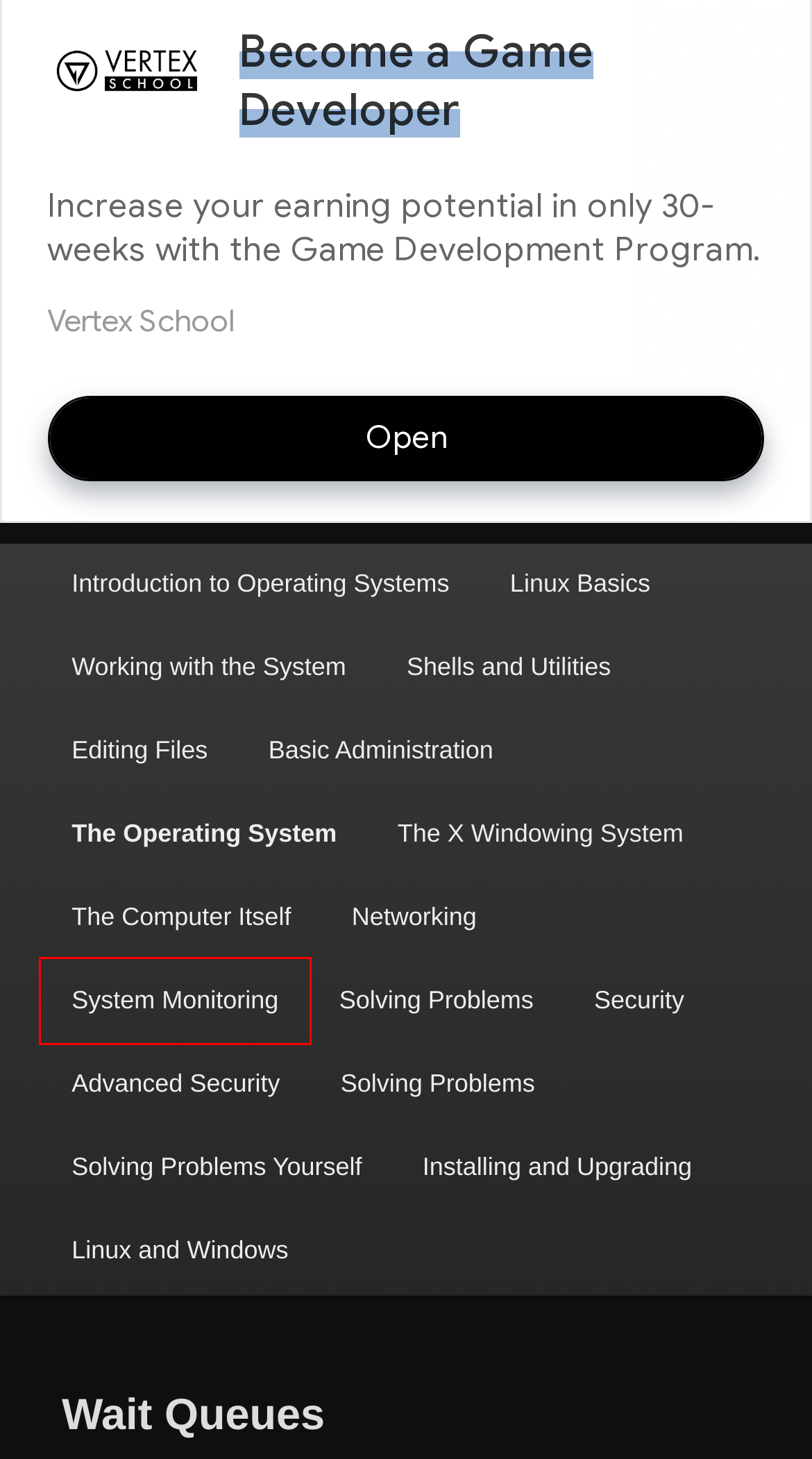With the provided webpage screenshot containing a red bounding box around a UI element, determine which description best matches the new webpage that appears after clicking the selected element. The choices are:
A. The Operating System | The Linux Tutorial
B. Introduction to Operating Systems | The Linux Tutorial
C. System Monitoring | The Linux Tutorial
D. The Computer Itself | The Linux Tutorial
E. Basic Administration | The Linux Tutorial
F. Networking | The Linux Tutorial
G. Working with the System | The Linux Tutorial
H. Installing and Upgrading | The Linux Tutorial

C